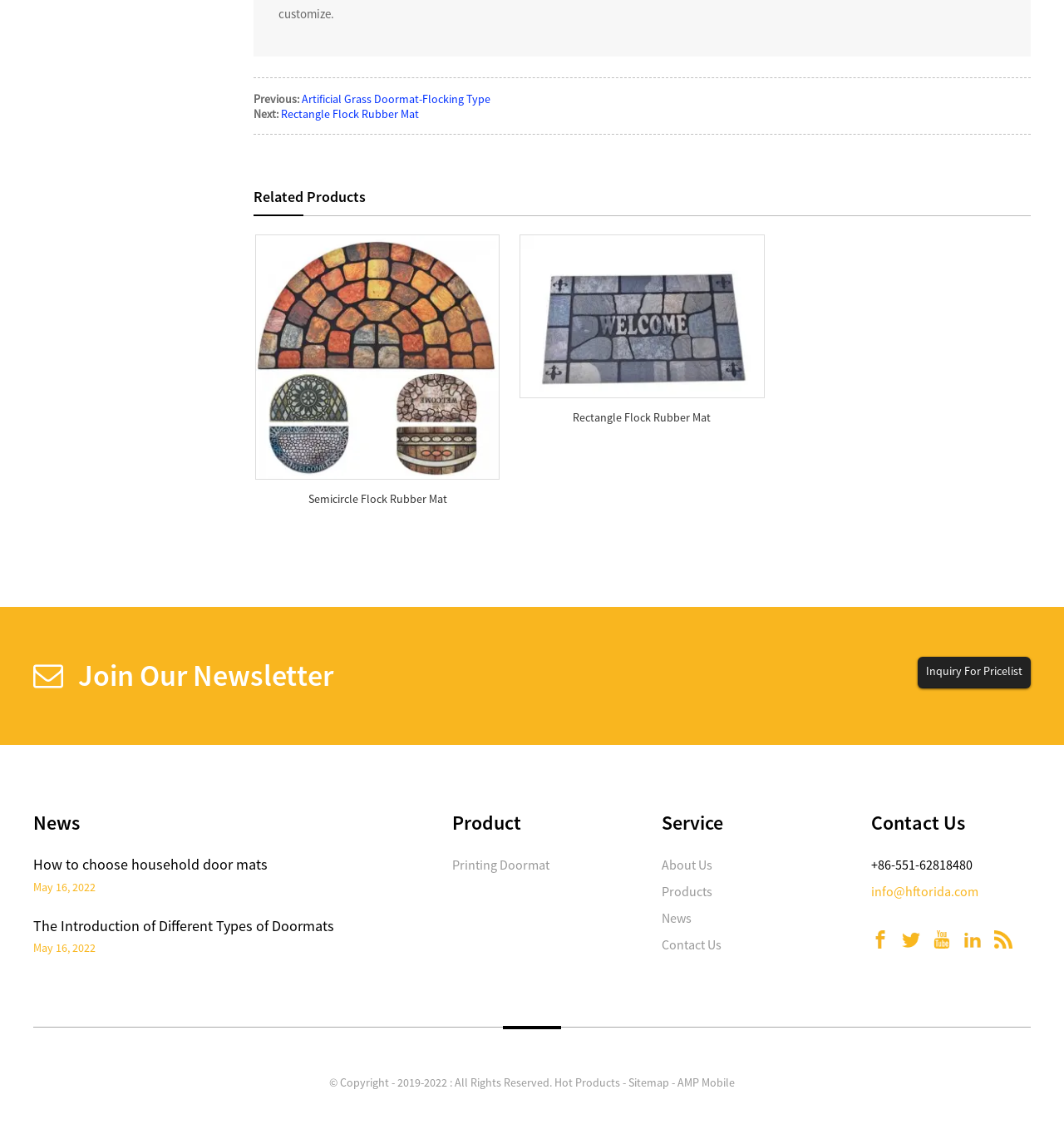Find and specify the bounding box coordinates that correspond to the clickable region for the instruction: "Explore related product Semicircle Flock Rubber Mat".

[0.241, 0.209, 0.469, 0.424]